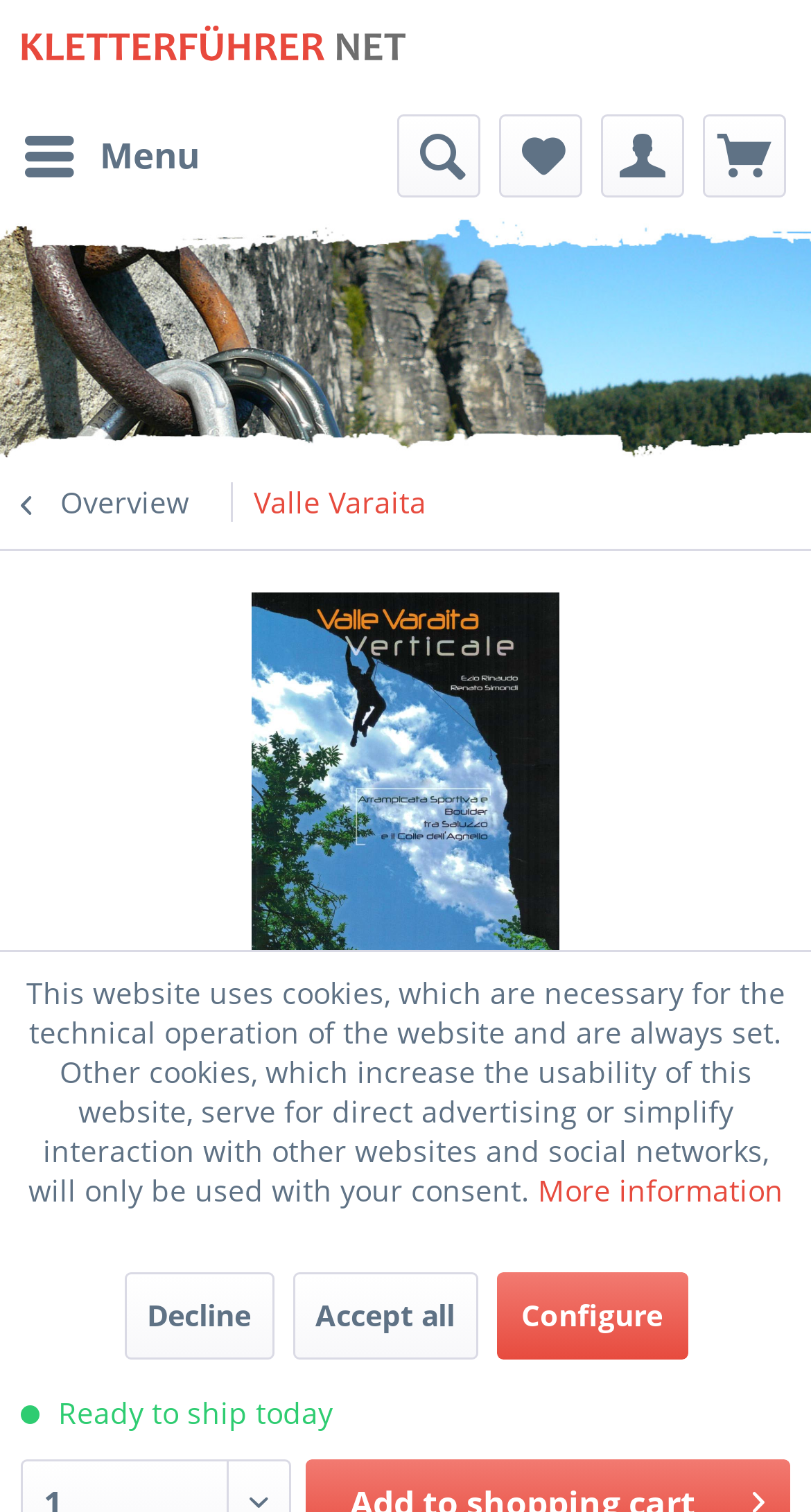From the webpage screenshot, identify the region described by aria-label="Wish list" title="Wish list". Provide the bounding box coordinates as (top-left x, top-left y, bottom-right x, bottom-right y), with each value being a floating point number between 0 and 1.

[0.615, 0.076, 0.718, 0.131]